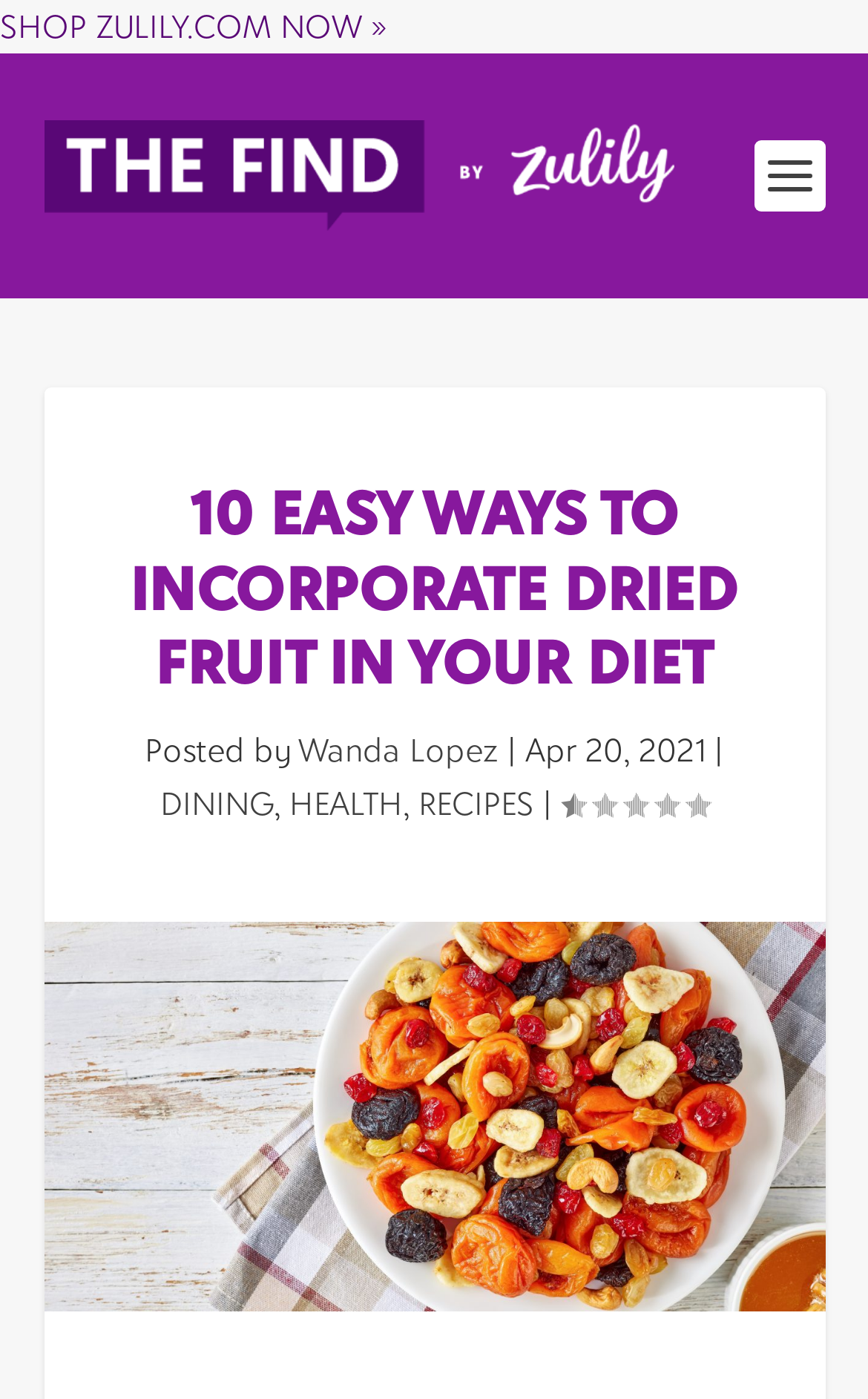What categories are related to the article?
Answer the question with a single word or phrase by looking at the picture.

DINING, HEALTH, RECIPES